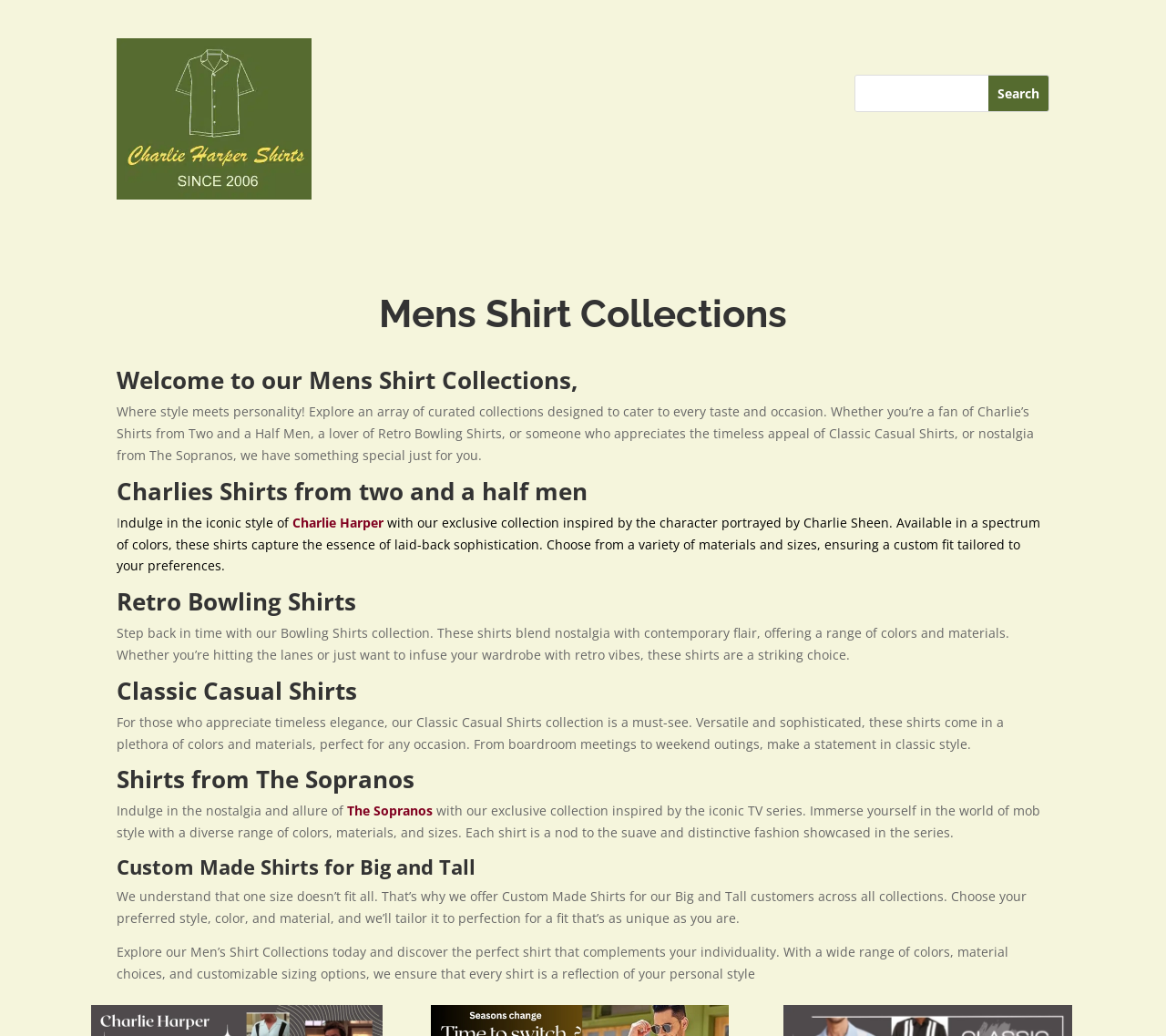What is the tone of the website's content?
Please give a detailed and elaborate explanation in response to the question.

The webpage content is written in an informative tone, providing details about the various shirt collections and their features. At the same time, the content is also promotional, encouraging customers to explore the collections and discover the perfect shirt that complements their individuality.